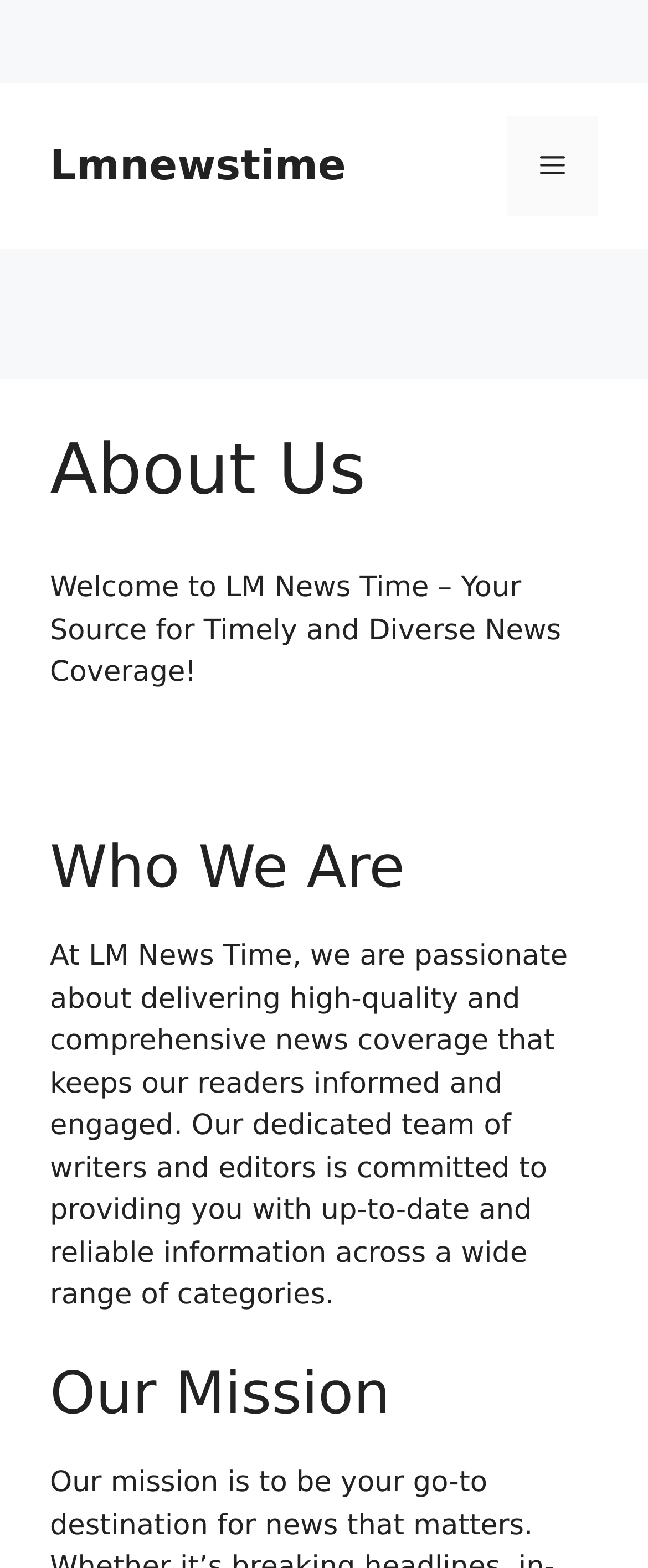Can you give a detailed response to the following question using the information from the image? What is the name of the website?

I inferred this answer by looking at the link element with the text 'Lmnewstime' which is a part of the banner element at the top of the webpage.